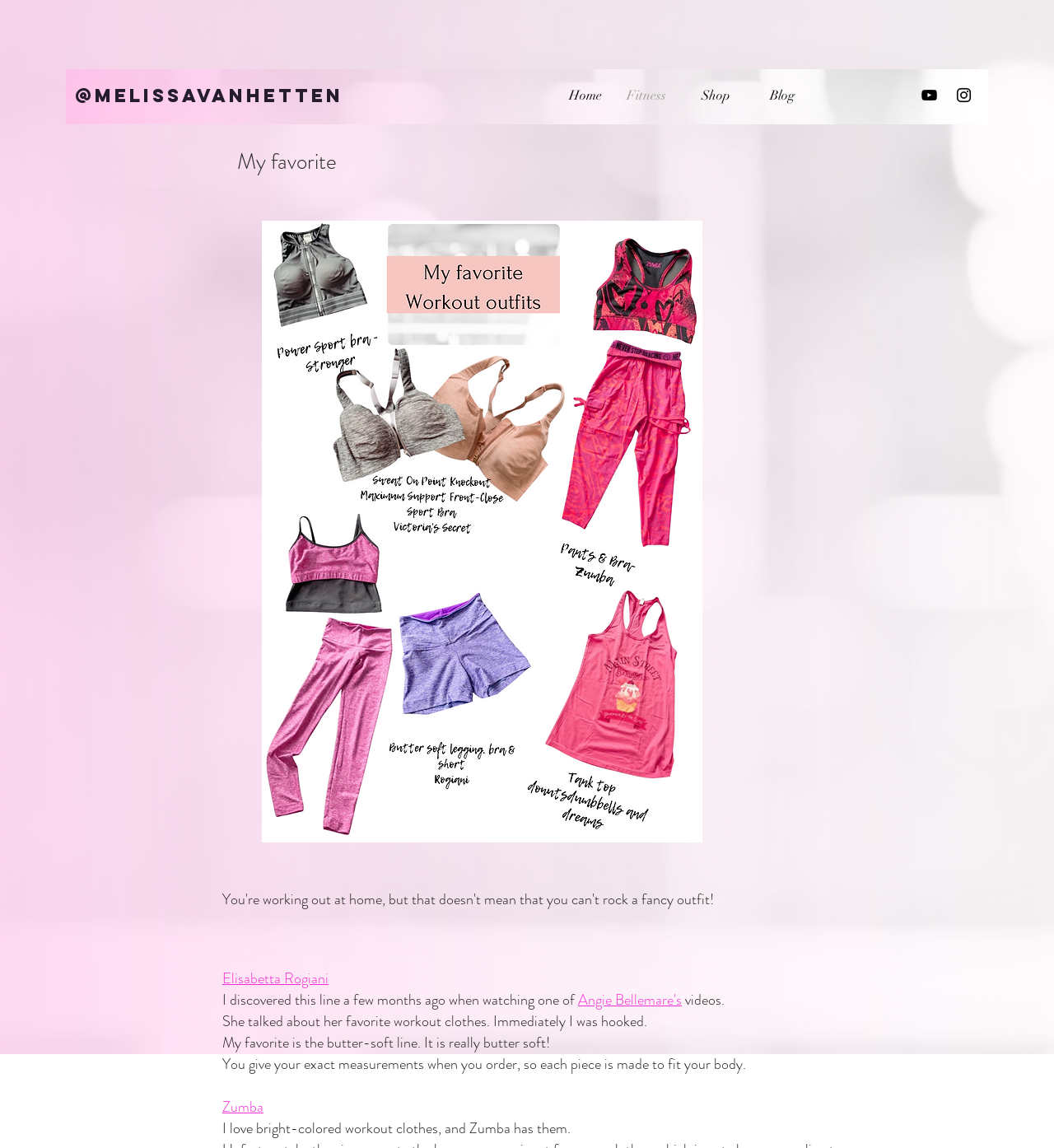Determine the bounding box coordinates in the format (top-left x, top-left y, bottom-right x, bottom-right y). Ensure all values are floating point numbers between 0 and 1. Identify the bounding box of the UI element described by: Fitness

[0.583, 0.062, 0.644, 0.105]